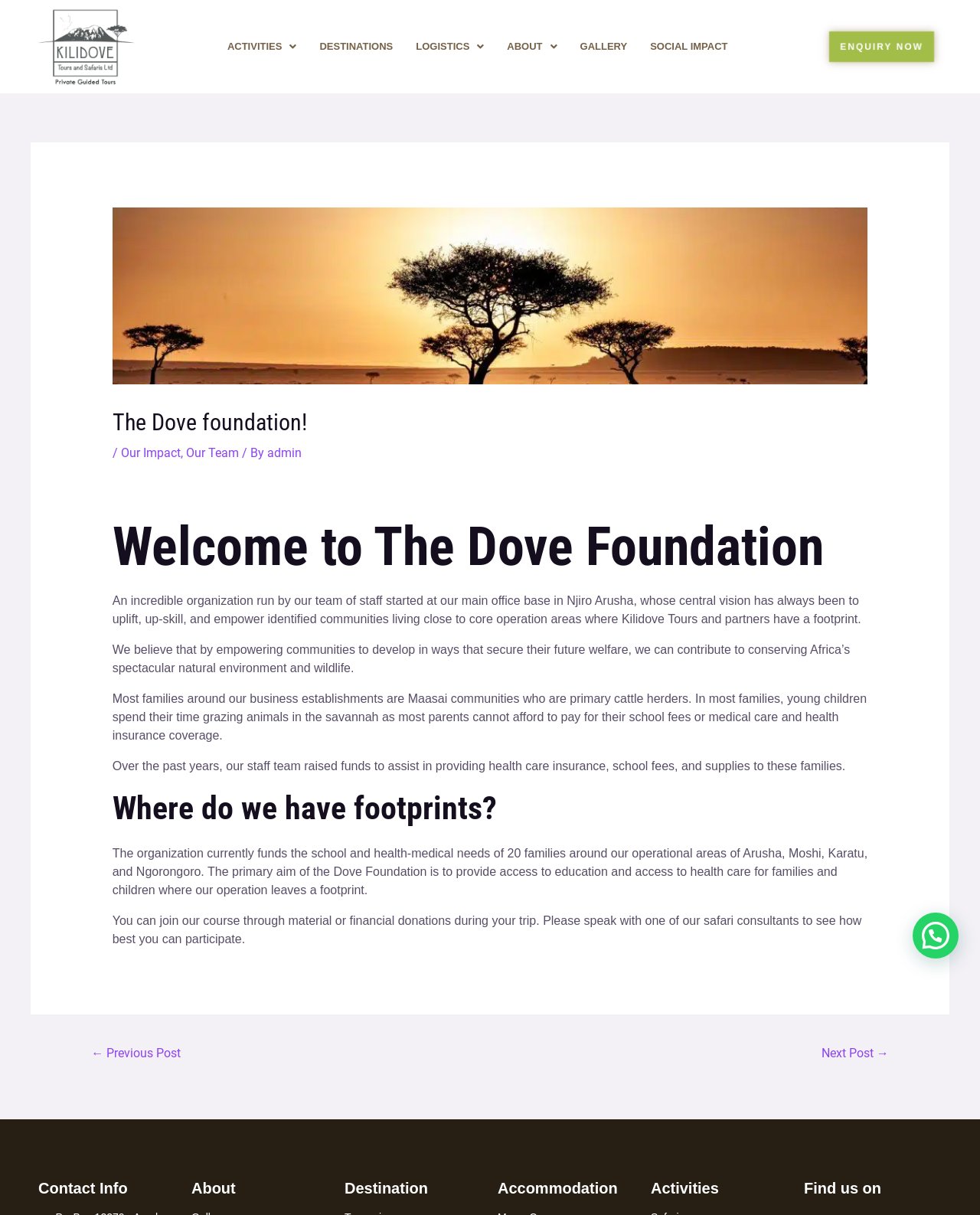Identify the bounding box coordinates of the part that should be clicked to carry out this instruction: "View the 'SOCIAL IMPACT' page".

[0.652, 0.025, 0.754, 0.052]